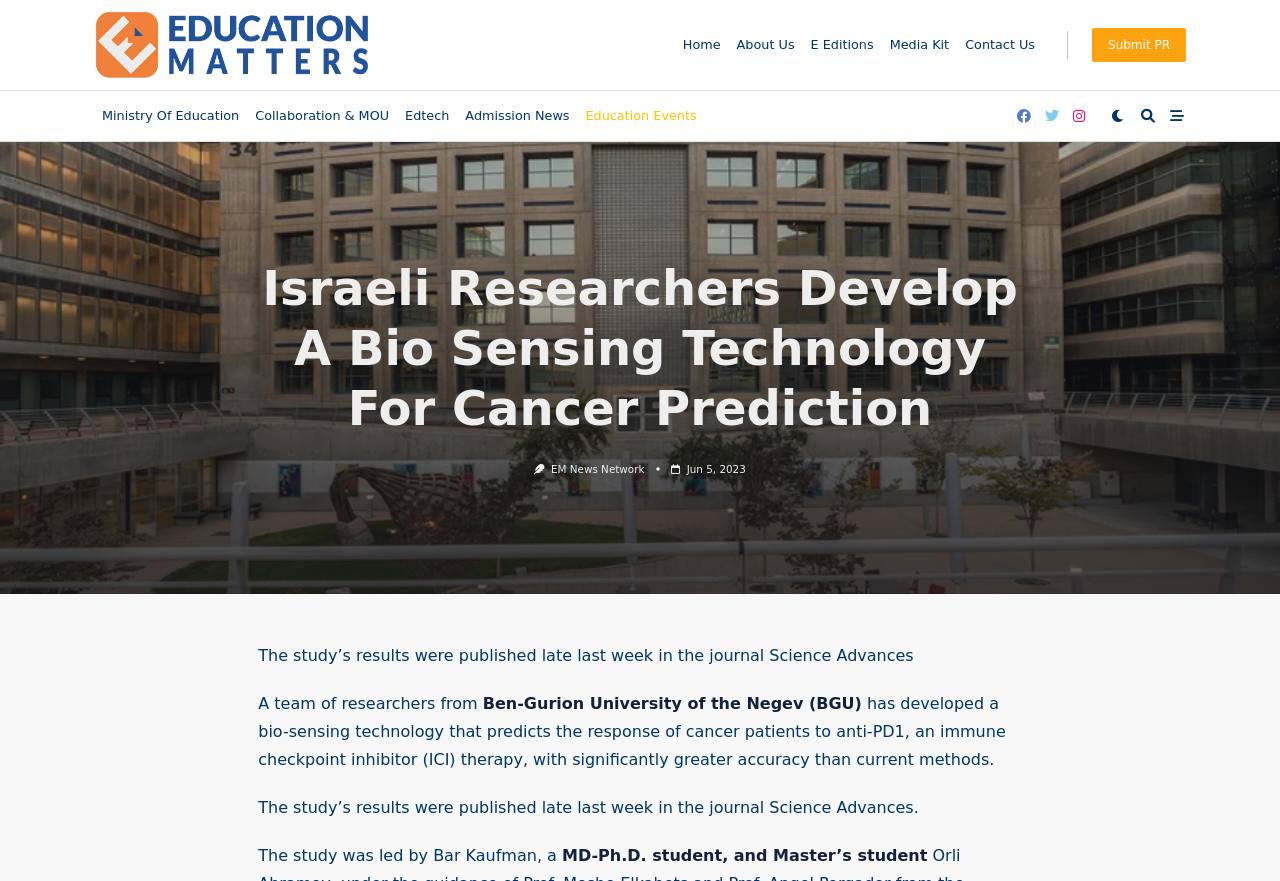Find the bounding box coordinates of the element's region that should be clicked in order to follow the given instruction: "Contact Us". The coordinates should consist of four float numbers between 0 and 1, i.e., [left, top, right, bottom].

[0.748, 0.026, 0.815, 0.077]